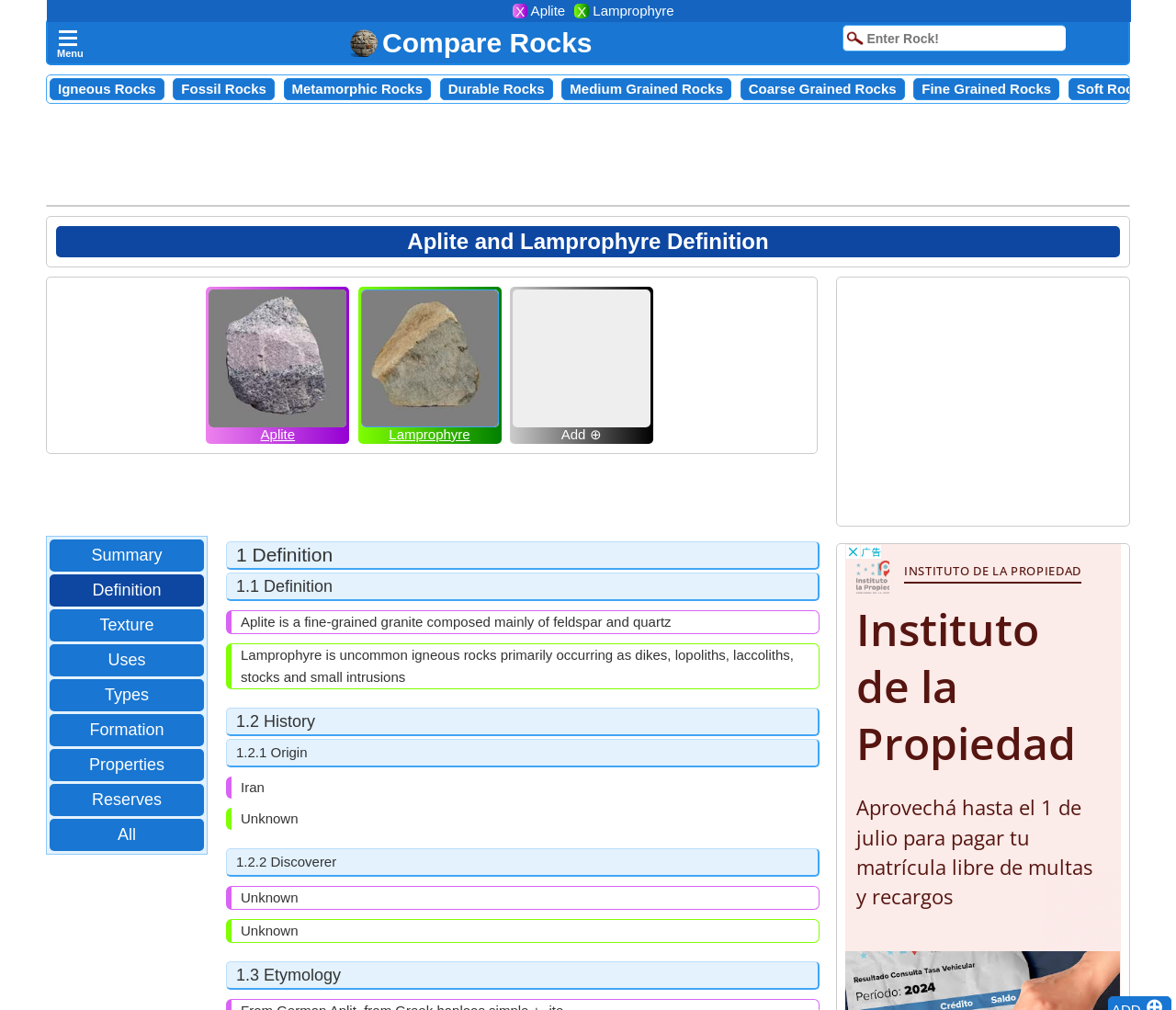Determine the bounding box coordinates of the clickable region to follow the instruction: "Enter rock name in the text box".

[0.717, 0.025, 0.906, 0.051]